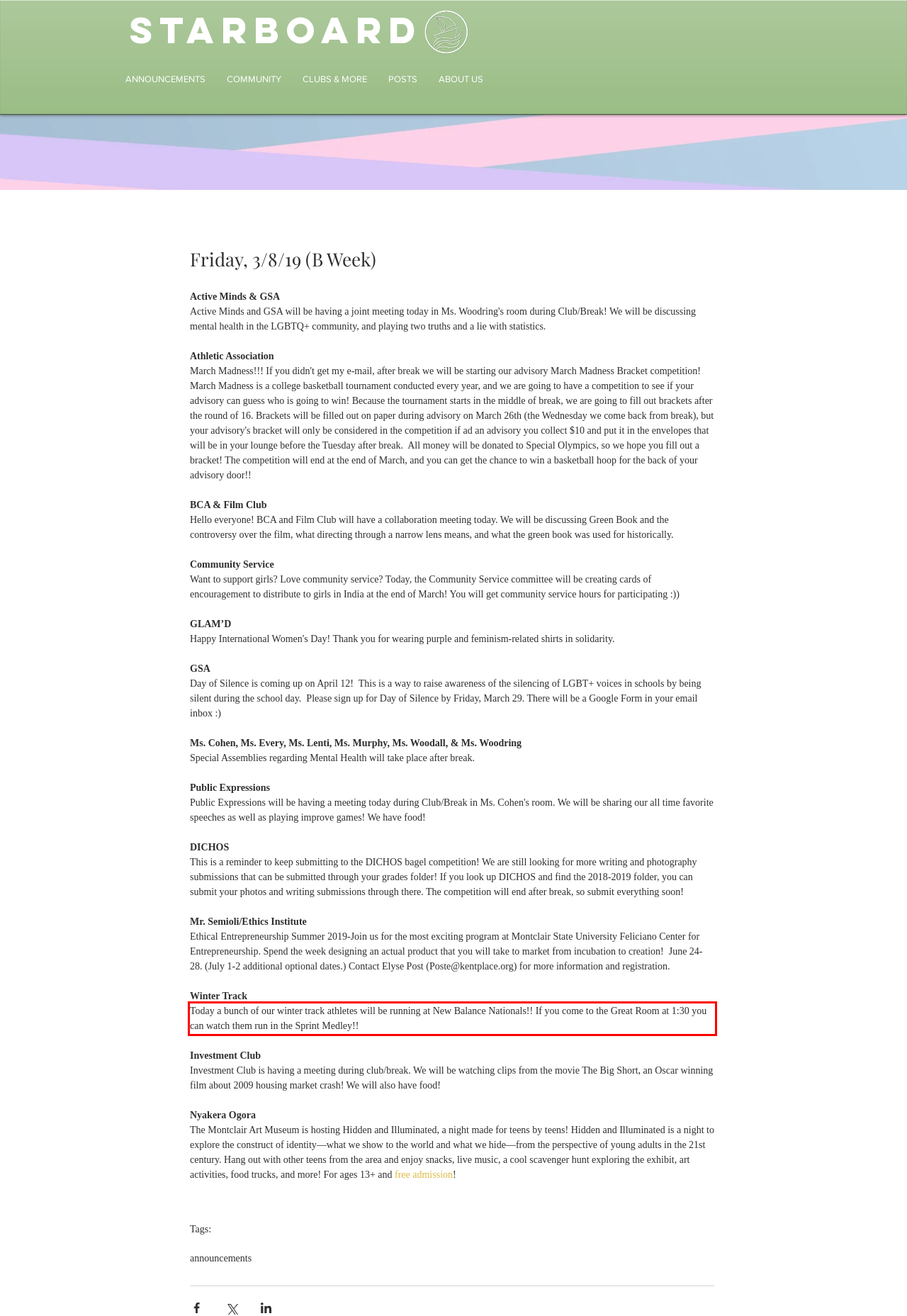You are provided with a screenshot of a webpage containing a red bounding box. Please extract the text enclosed by this red bounding box.

Today a bunch of our winter track athletes will be running at New Balance Nationals!! If you come to the Great Room at 1:30 you can watch them run in the Sprint Medley!!